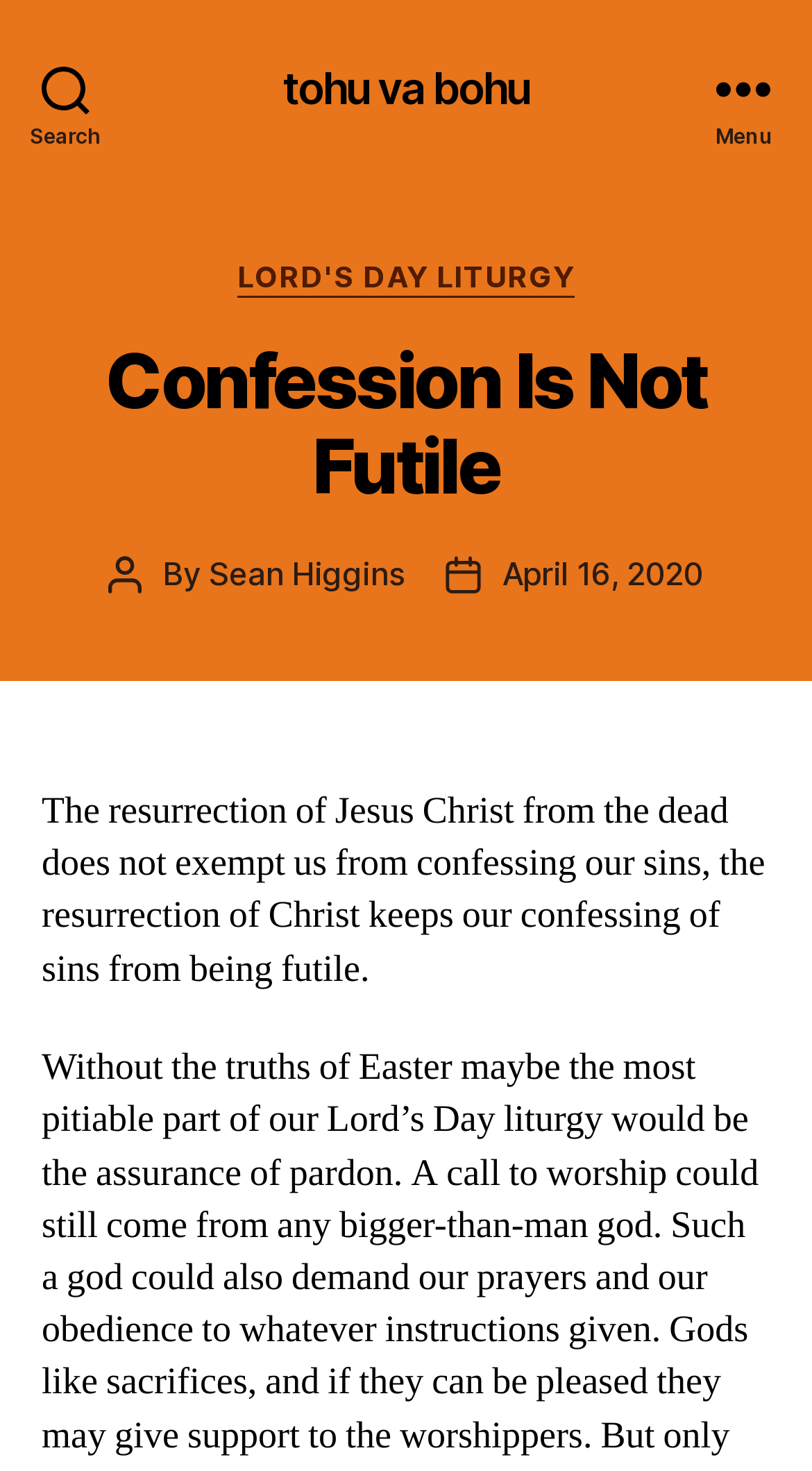Identify the bounding box coordinates for the UI element described as: "April 16, 2020". The coordinates should be provided as four floats between 0 and 1: [left, top, right, bottom].

[0.619, 0.376, 0.866, 0.403]